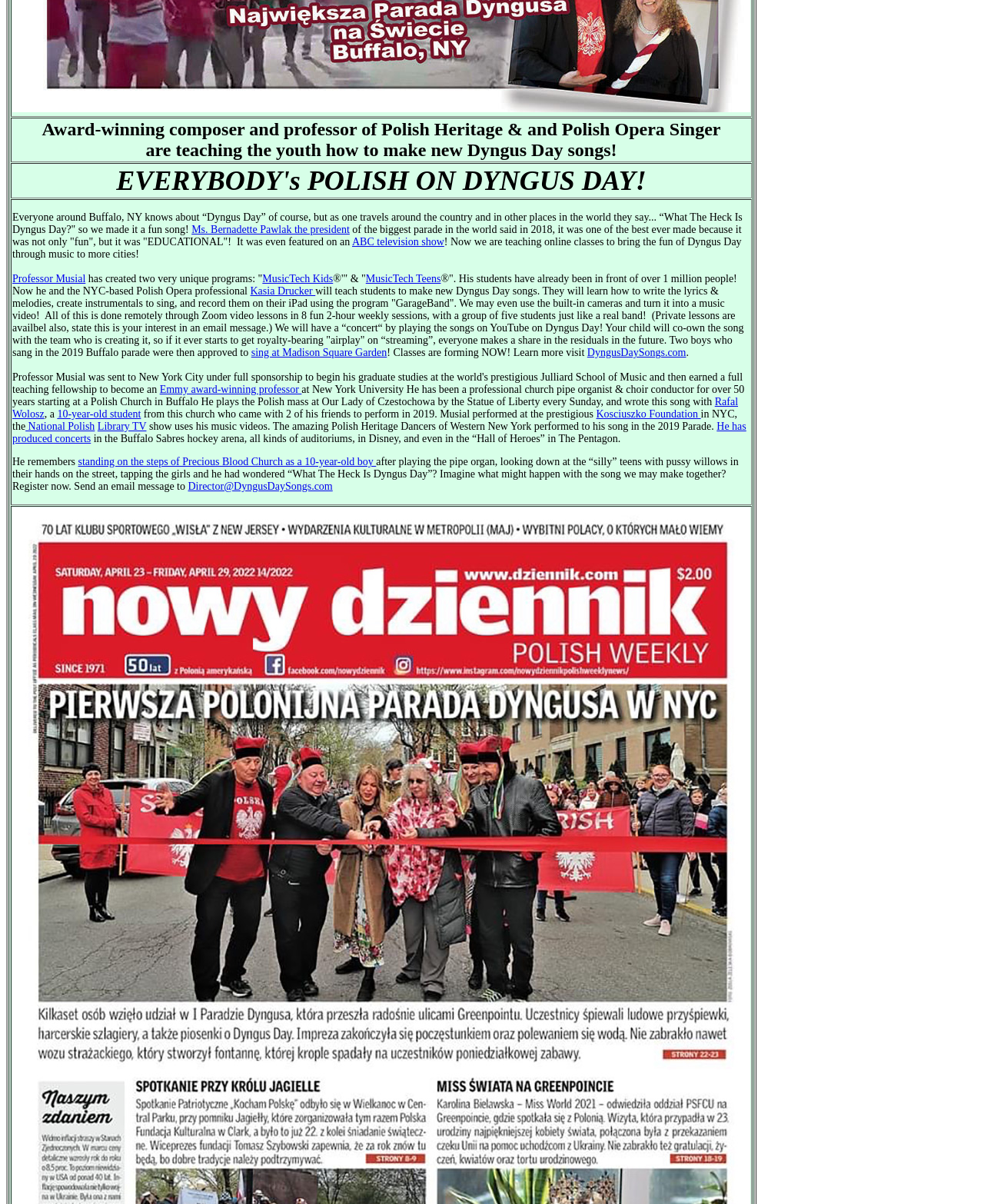Determine the bounding box coordinates of the UI element that matches the following description: "Ms. Bernadette Pawlak the president". The coordinates should be four float numbers between 0 and 1 in the format [left, top, right, bottom].

[0.195, 0.186, 0.355, 0.195]